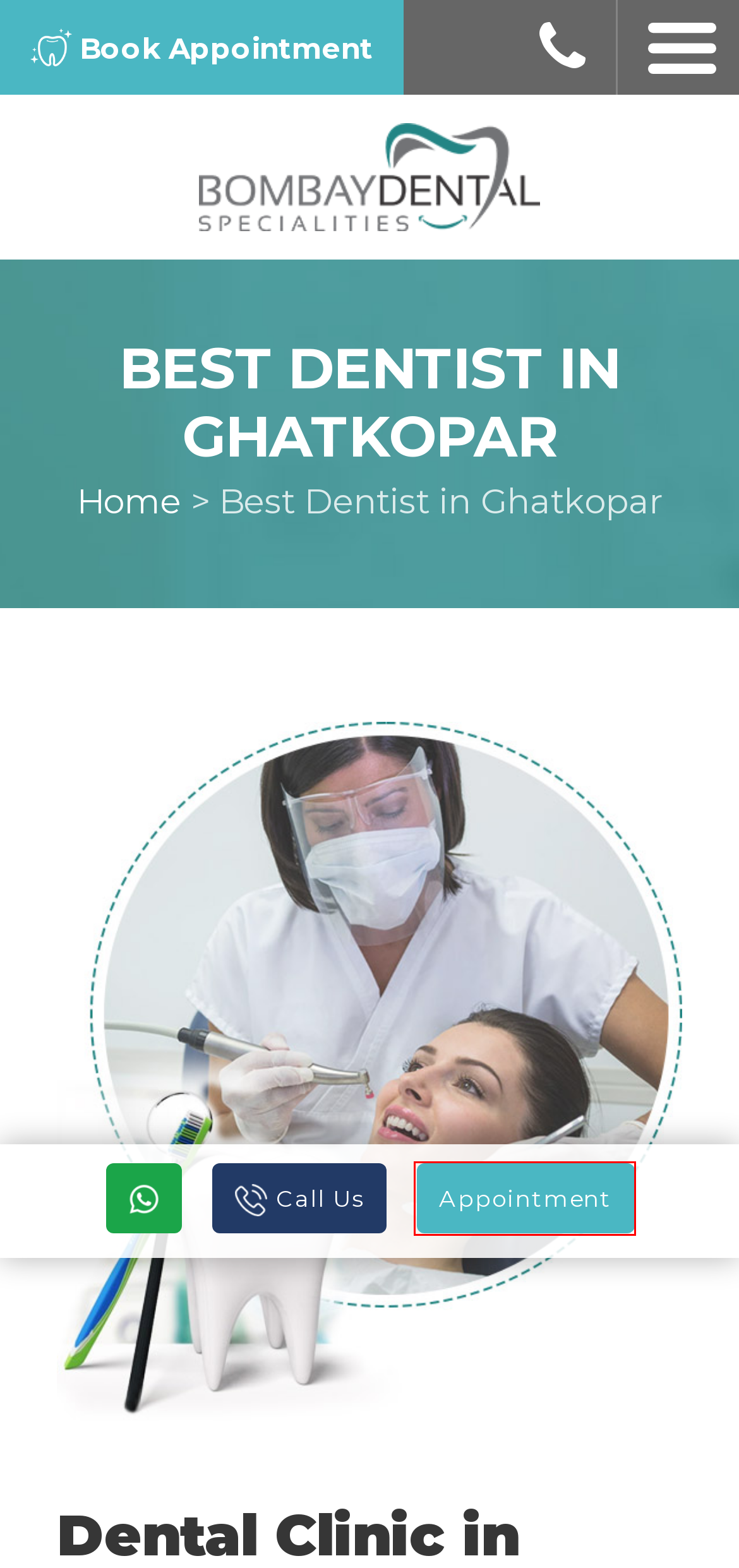You are given a screenshot depicting a webpage with a red bounding box around a UI element. Select the description that best corresponds to the new webpage after clicking the selected element. Here are the choices:
A. Best Healthcare Digital Marketing Agency in India
B. Best Dentist in Ghatkopar East, Mumbai | Bombay Dental
C. Blog | Bombay Dental Specialities
D. Contact Us | Bombay Dental Specialities
E. Teeth in a Day in Ghatkopar East | Bombay Dental Specialities
F. Laser Dentistry in Ghatkopar East, Mumbai | Bombay Dental
G. Best SEO Company in Ahmedabad, ROI-Driven SEO Services in Ahmedabad
H. Digital Dentistry In Ghatkopar East, Mumbai | Bombay Dental Specialities

D